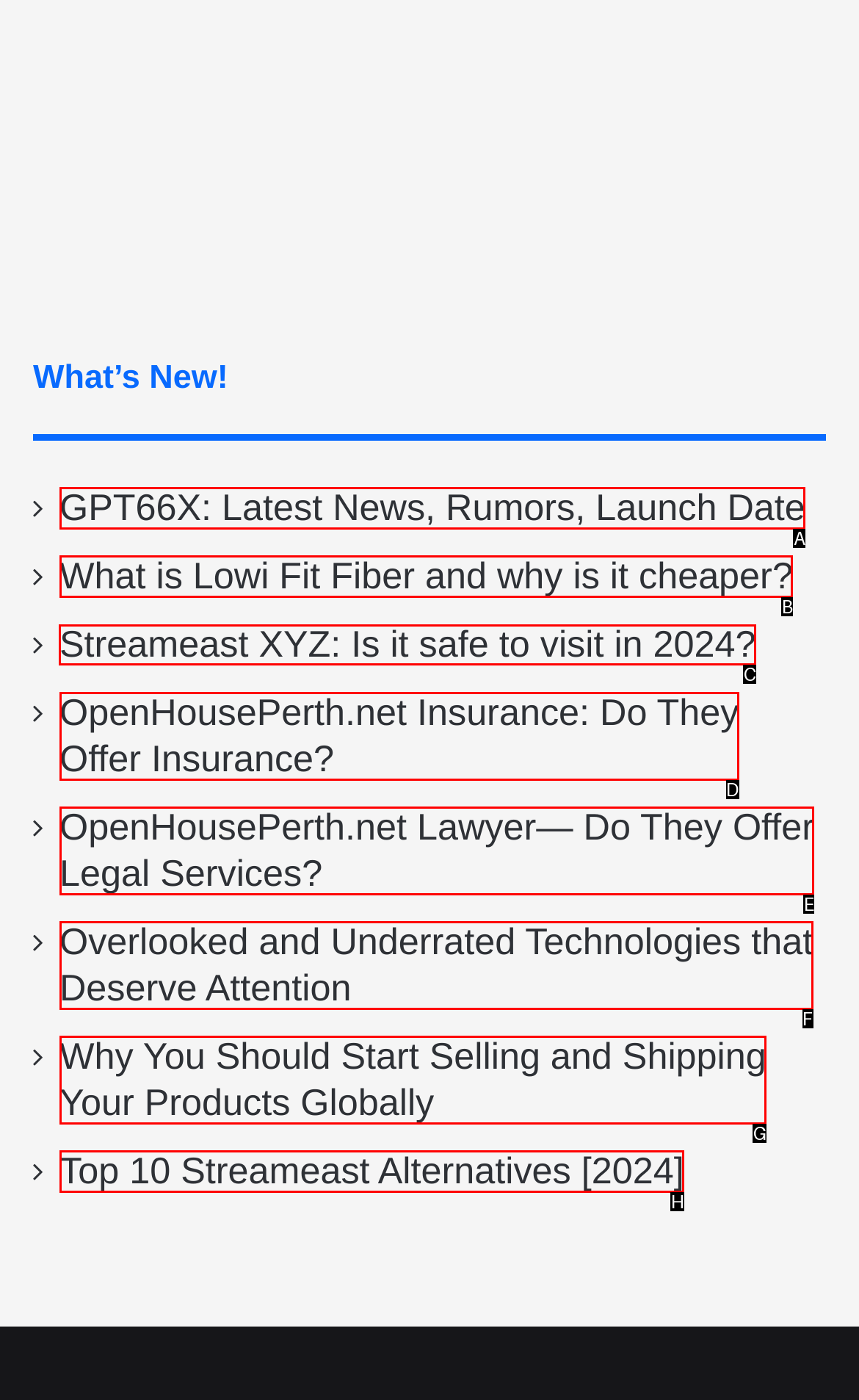Choose the letter of the element that should be clicked to complete the task: Explore Streameast XYZ
Answer with the letter from the possible choices.

C